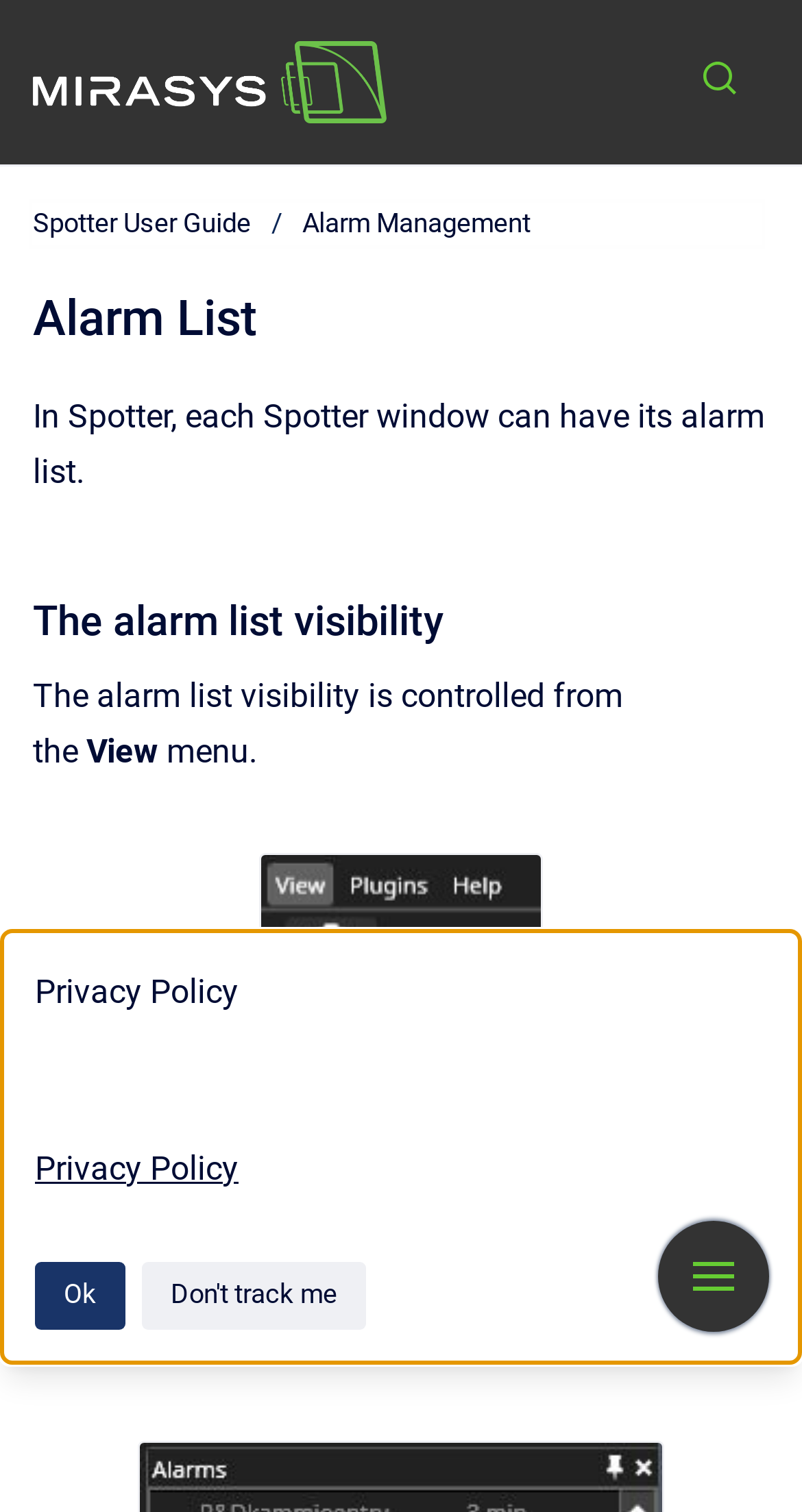What is the function of the 'Go to homepage' link?
Using the visual information, respond with a single word or phrase.

to go to homepage